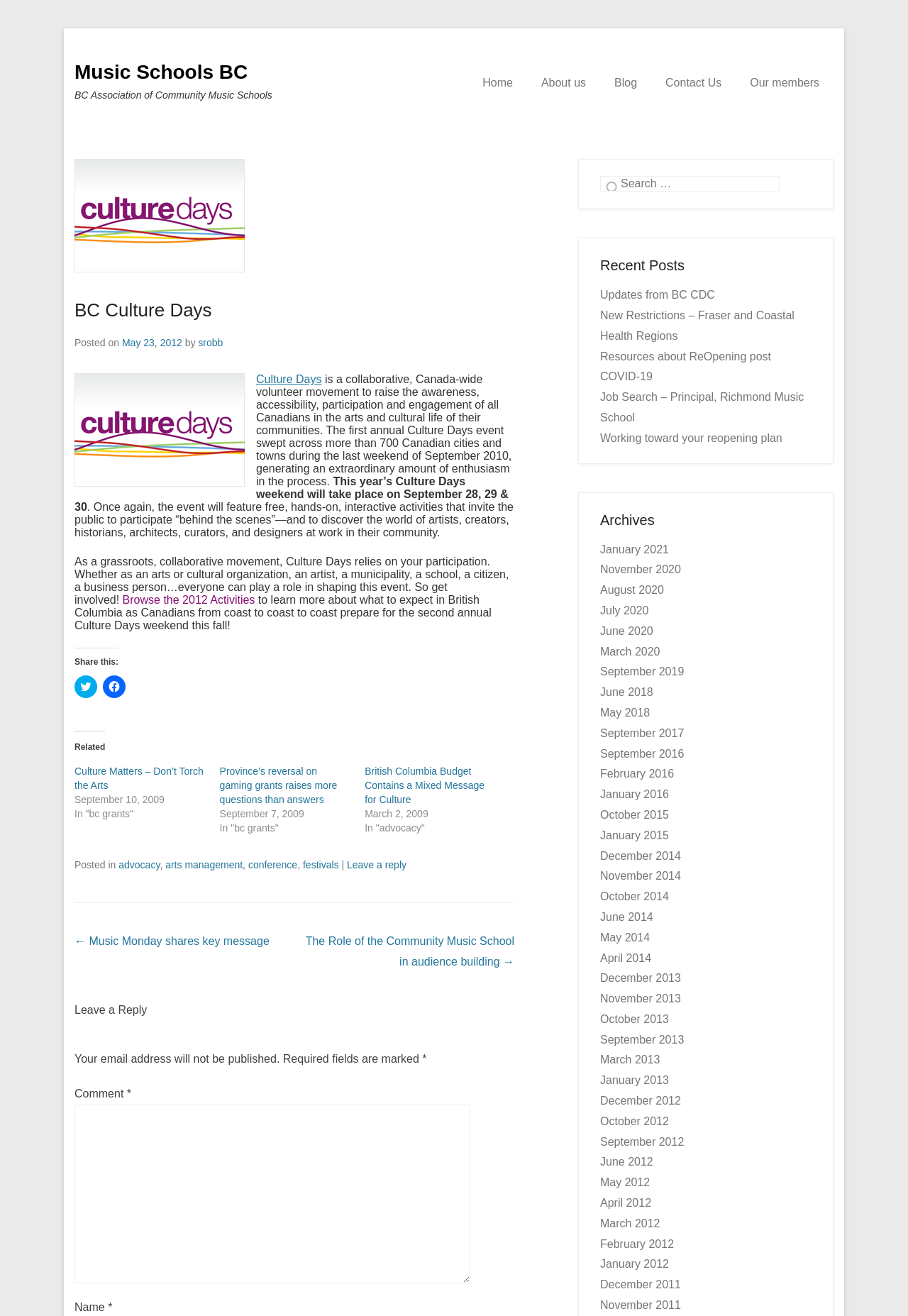Show the bounding box coordinates for the element that needs to be clicked to execute the following instruction: "Click on the 'BC Culture Days' link". Provide the coordinates in the form of four float numbers between 0 and 1, i.e., [left, top, right, bottom].

[0.082, 0.228, 0.233, 0.244]